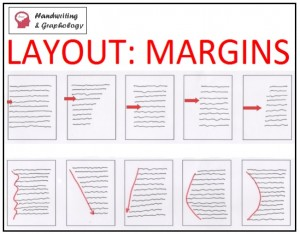Elaborate on all the key elements and details present in the image.

The image titled "LAYOUT: MARGINS" illustrates various examples of handwriting layouts emphasizing the margins used in graphology. It features a series of images depicting different handwriting samples, showcasing how margins can vary from structured and even to erratic and uneven. The red arrows and lines guide the viewer’s attention to the differences in margin placements, suggesting how these characteristics can reflect a writer's personality traits and psychological state. This visual representation underlines the importance of spacing and margin management in handwriting analysis, serving as an educational tool in understanding the implications of layout in graphology studies.